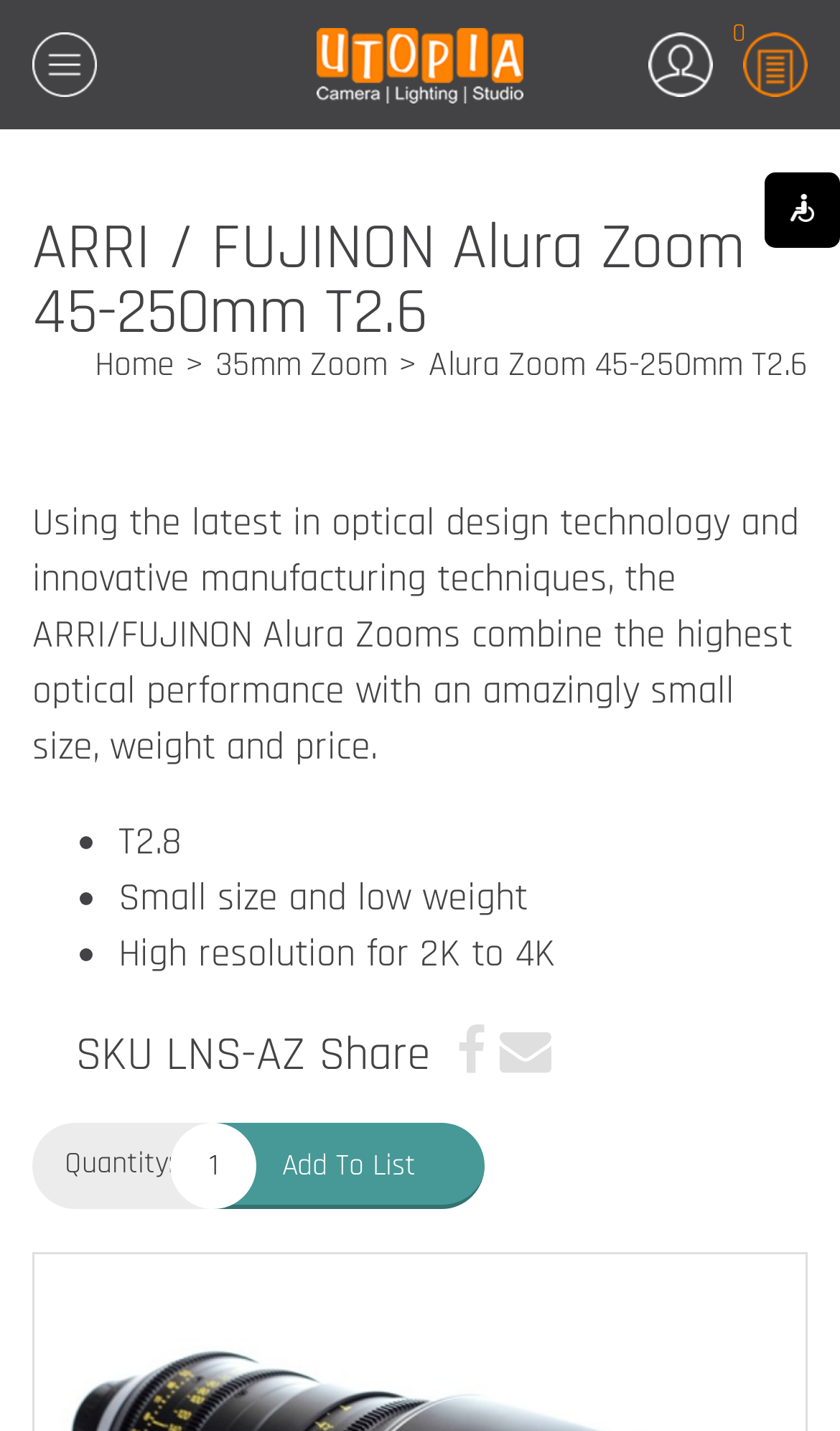Generate a comprehensive description of the contents of the webpage.

The webpage is about the ARRI/FUJINON Alura Zoom 45-250mm T2.6 camera lens. At the top right corner, there is a button to open an accessibility menu. Below it, there are three links: "0", a non-breaking space, and a logo link with an accompanying image. The logo is positioned at the top center of the page.

On the top left, there is a hamburger menu icon with a link. Below it, there is a heading that reads "ARRI / FUJINON Alura Zoom 45-250mm T2.6". Underneath the heading, there are three links: "Home", "35mm Zoom", and a static text "Alura Zoom 45-250mm T2.6" that spans across the page.

The main content of the page starts with a paragraph of text that describes the features of the Alura Zoom lens. Below it, there is a list of bullet points with three items: "T2.8", "Small size and low weight", and "High resolution for 2K to 4K". Each bullet point has a list marker and a static text description.

Further down the page, there is a static text "SKU LNS-AZ" and another static text "Share" with two social media links next to it. Below these, there is a section with a label "Quantity:" and a textbox to input the quantity. The default value in the textbox is "1". Next to the textbox, there is a button to "Add To List".